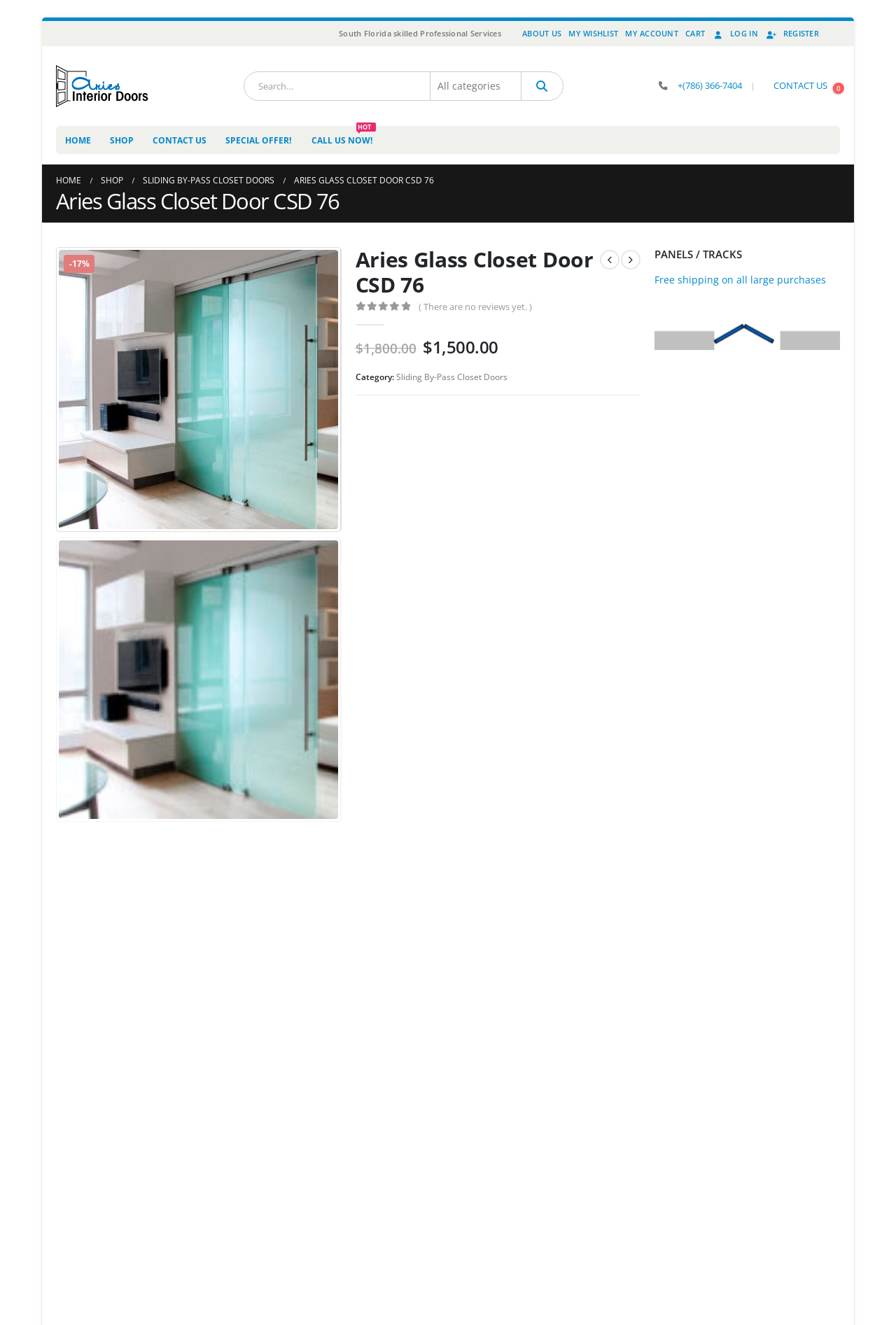Determine the bounding box of the UI component based on this description: "Sliding By-Pass Closet Doors". The bounding box coordinates should be four float values between 0 and 1, i.e., [left, top, right, bottom].

[0.442, 0.279, 0.566, 0.29]